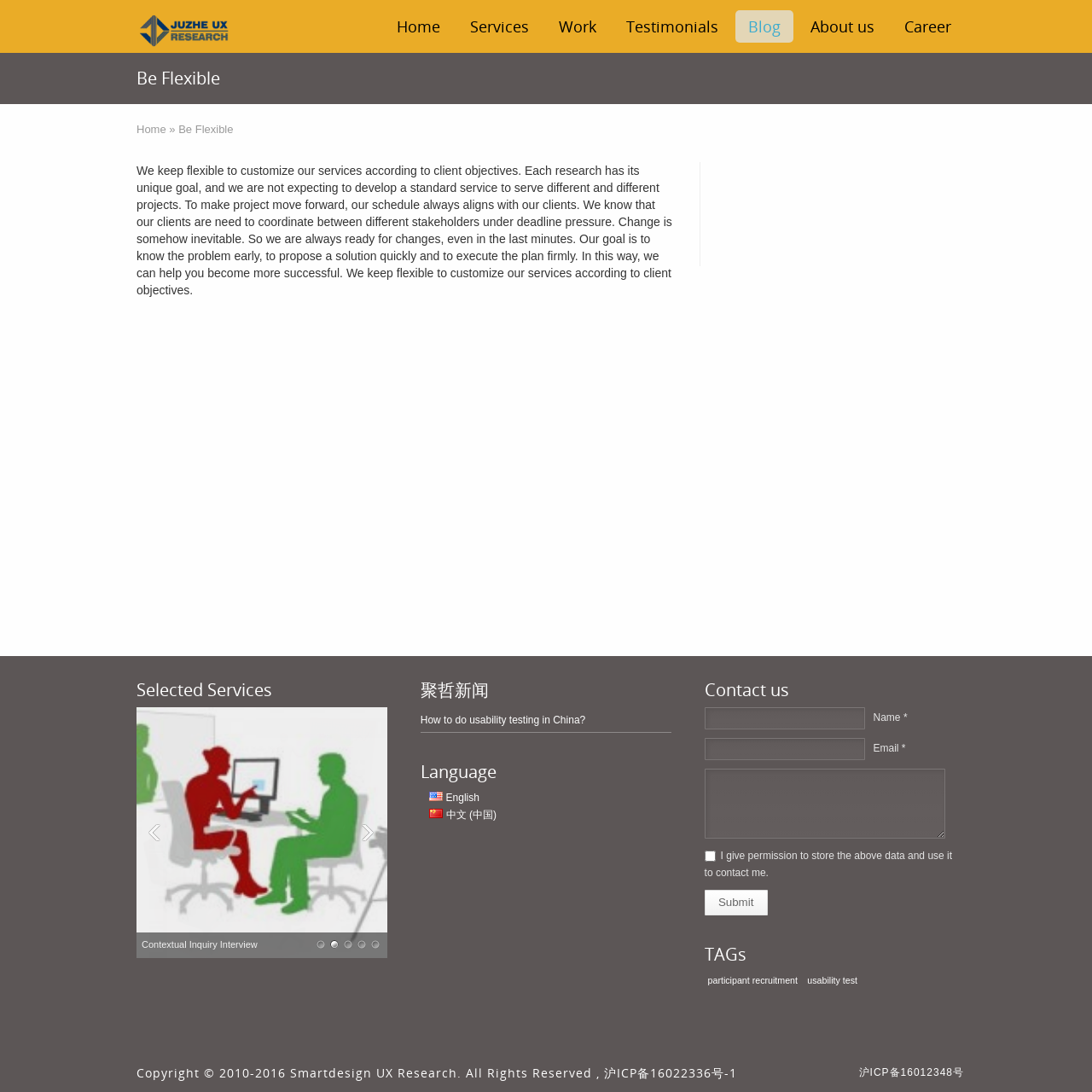Reply to the question below using a single word or brief phrase:
What type of research is mentioned in the 'Selected Services' section?

Contextual Inquiry Interview